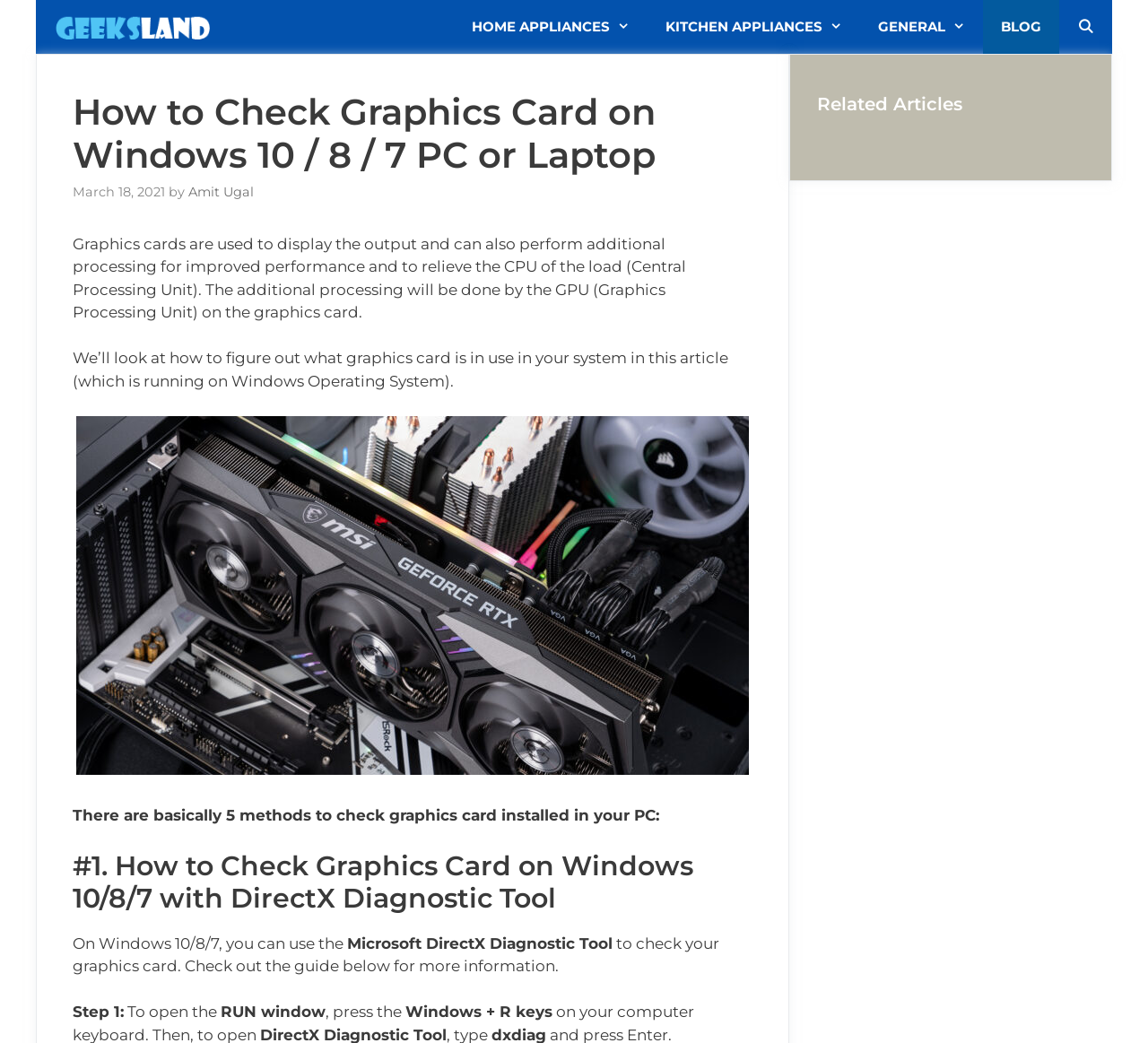What is the purpose of a graphics card?
Refer to the image and give a detailed answer to the question.

According to the webpage, a graphics card is used to display the output and can also perform additional processing for improved performance and to relieve the CPU of the load. This is done by the GPU on the graphics card.